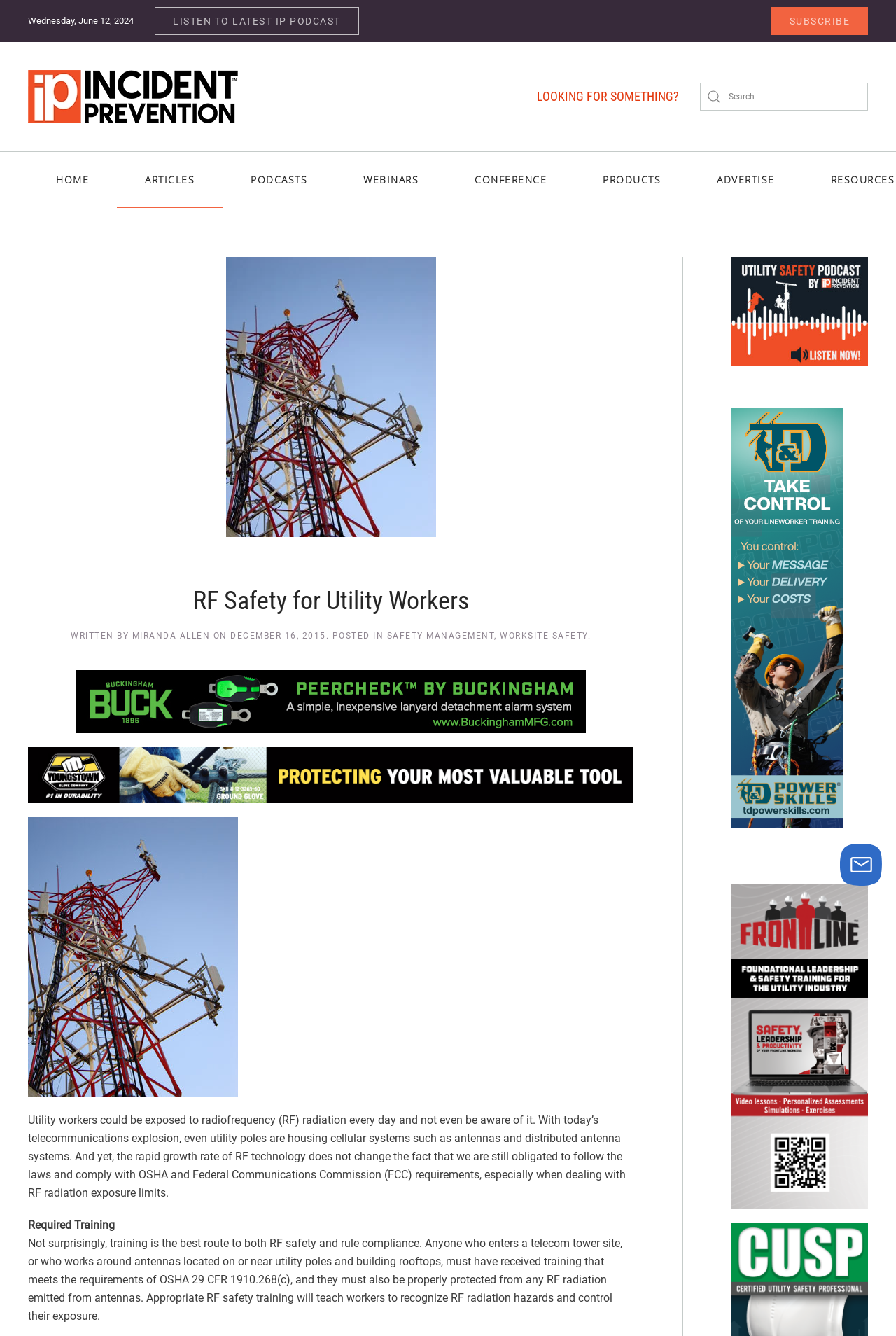What is the date of the article?
Based on the visual content, answer with a single word or a brief phrase.

December 16, 2015